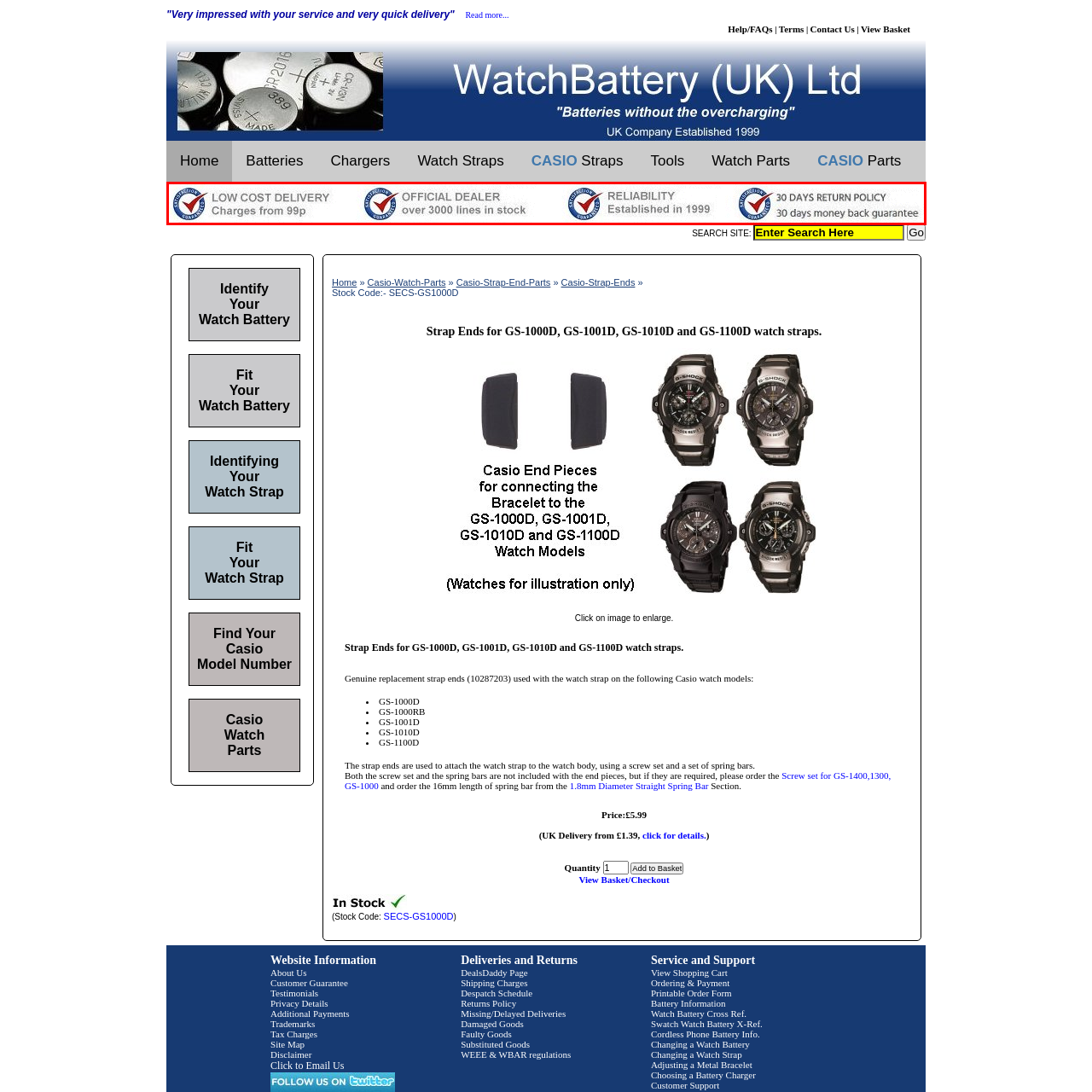Please provide a comprehensive description of the image that is enclosed within the red boundary.

The image features a set of promotional badges highlighting key features of the service offered by a watch parts retailer. The badges indicate:

1. **Low Cost Delivery** - Emphasizing affordable shipping options, with charges starting from just 99 pence.
2. **Official Dealer** - Reinforcing the credibility of the seller as an authorized dealer with over 3000 product lines available in stock.
3. **Reliability** - Establishing trust with customers by stating that the business has been operating since 1999.
4. **30 Days Return Policy** - Offering reassurance with a clear money-back guarantee if customers are not satisfied within 30 days of purchase.

These badges visually convey confidence and quality, aiming to enhance customer trust and encourage purchases by highlighting the retailer's commitment to service excellence.